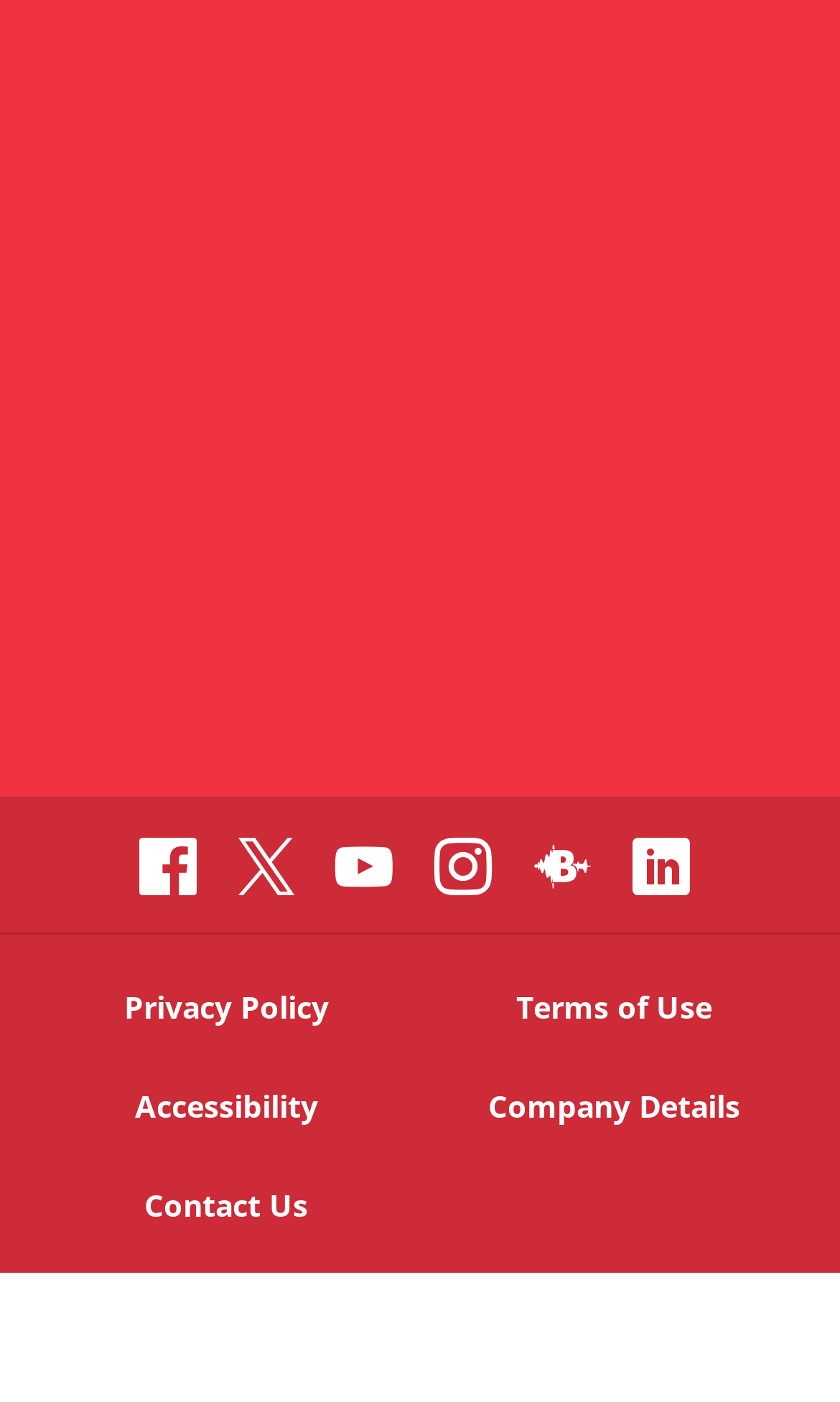Identify the bounding box coordinates of the region that needs to be clicked to carry out this instruction: "Contact Us". Provide these coordinates as four float numbers ranging from 0 to 1, i.e., [left, top, right, bottom].

[0.169, 0.843, 0.369, 0.875]